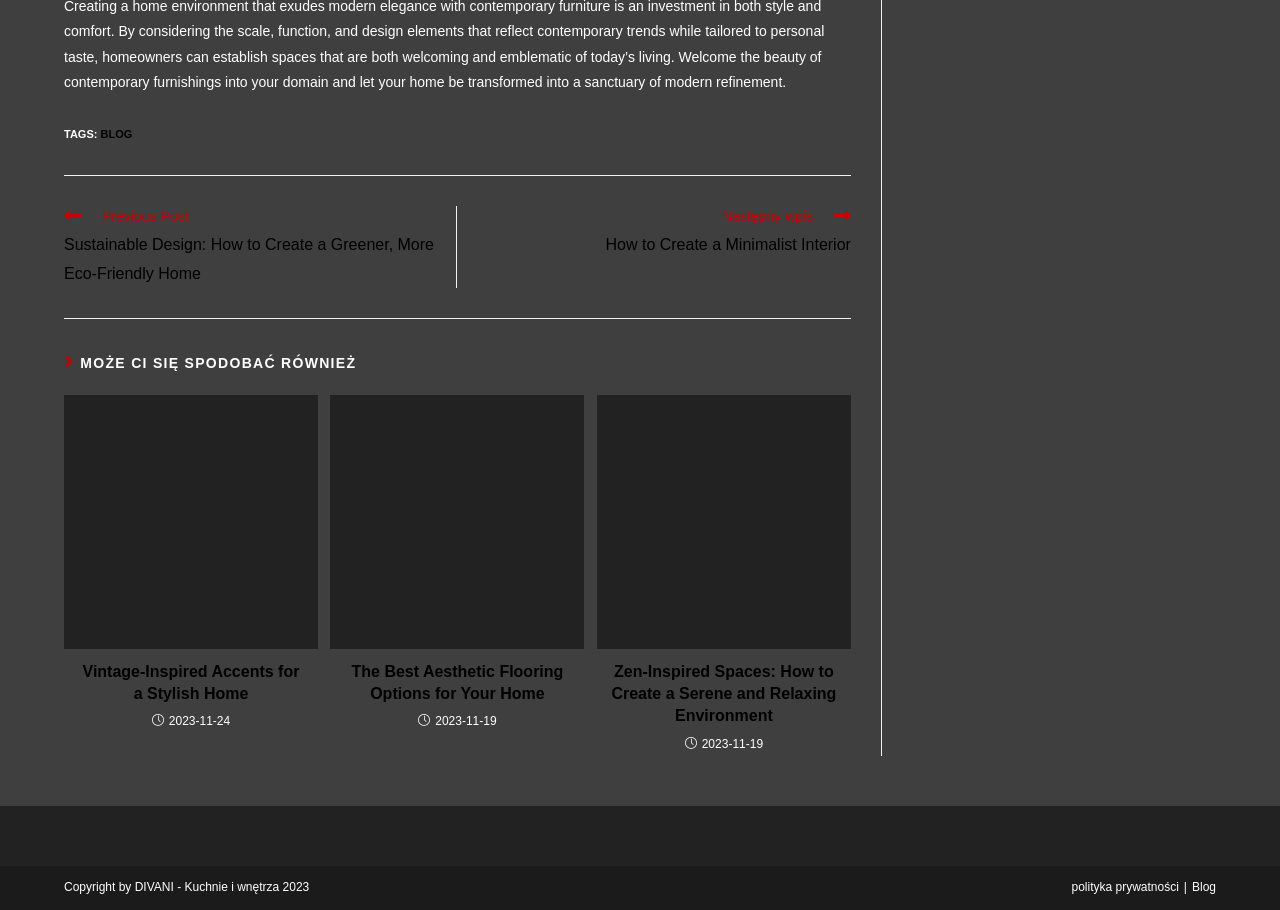Determine the bounding box coordinates of the clickable element necessary to fulfill the instruction: "Read the article 'Vintage-Inspired Accents for a Stylish Home'". Provide the coordinates as four float numbers within the 0 to 1 range, i.e., [left, top, right, bottom].

[0.05, 0.434, 0.248, 0.713]